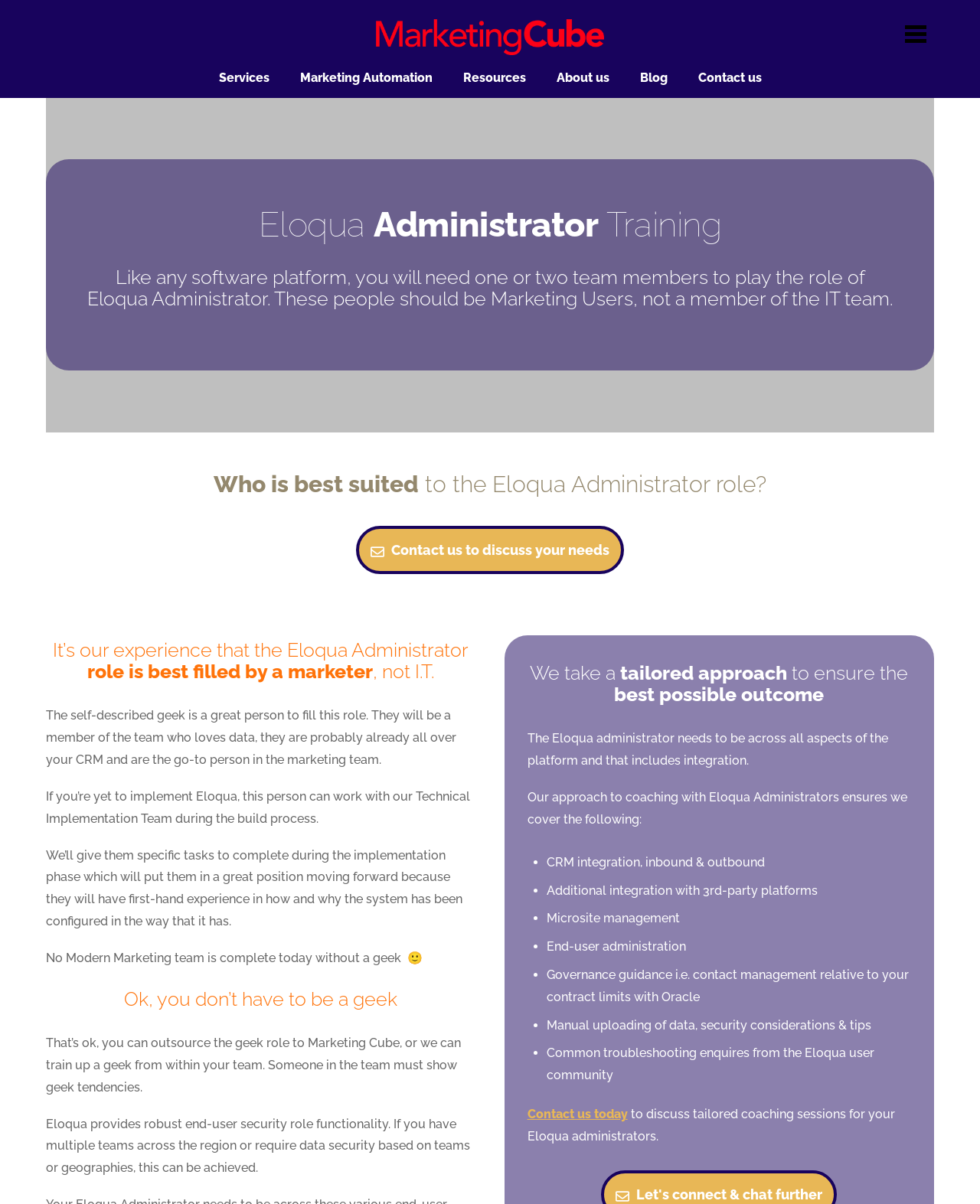What is the role of an Eloqua administrator?
Using the visual information, reply with a single word or short phrase.

Marketing user